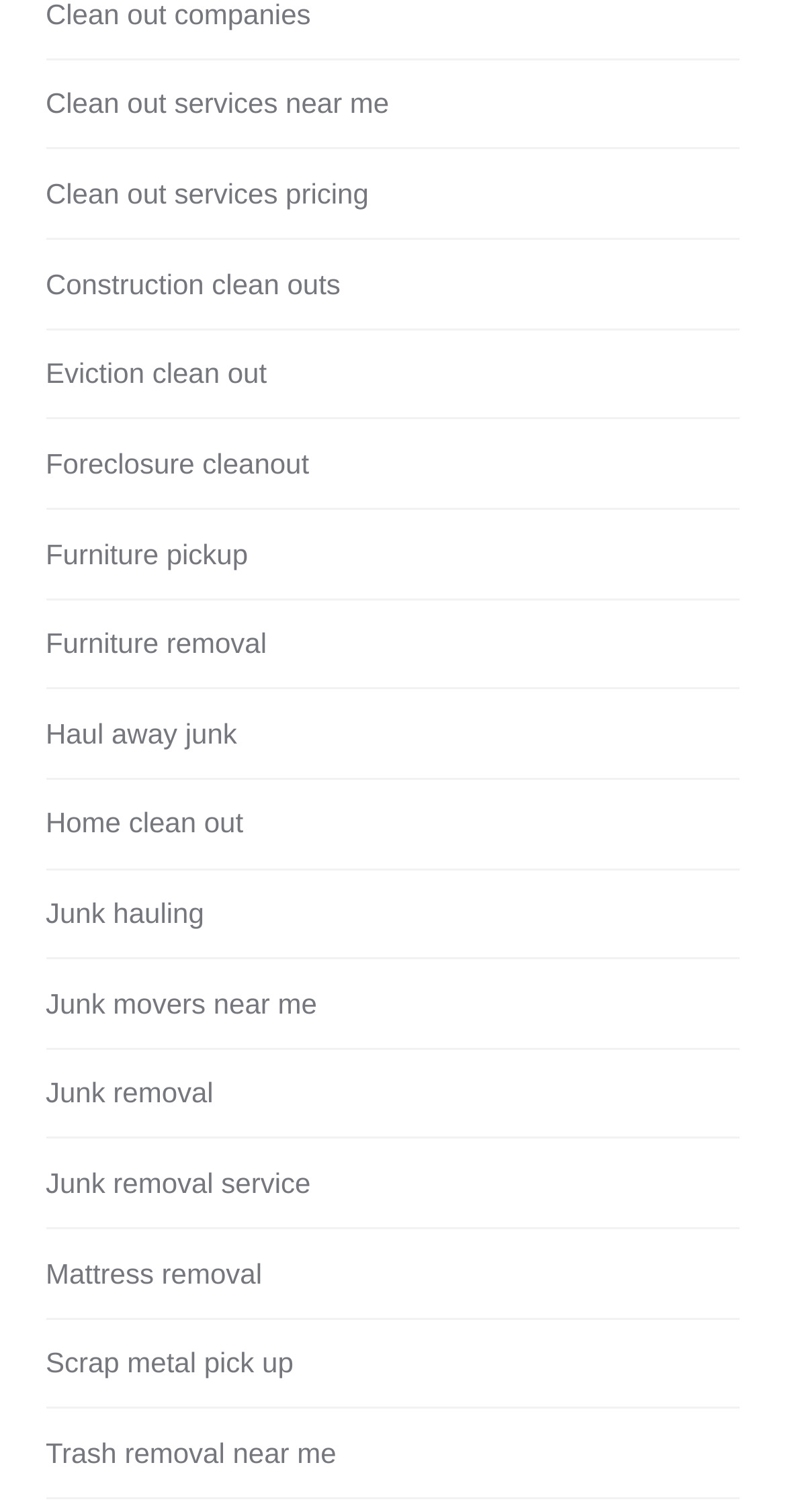What is the last service listed on the webpage?
Please give a detailed and elaborate explanation in response to the question.

By looking at the links on the webpage, I can see that the last service listed is 'Trash removal near me', which is the 18th link on the webpage.